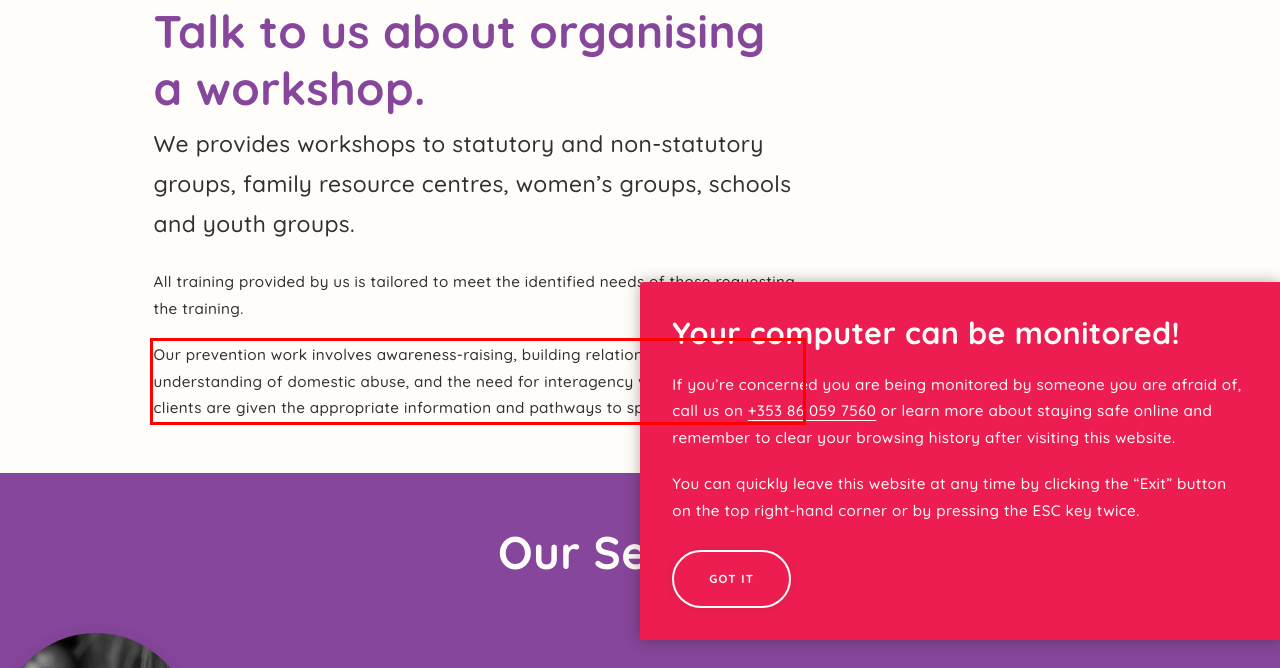Please take the screenshot of the webpage, find the red bounding box, and generate the text content that is within this red bounding box.

Our prevention work involves awareness-raising, building relationships, promoting understanding of domestic abuse, and the need for interagency work to ensure all our clients are given the appropriate information and pathways to specialised support.